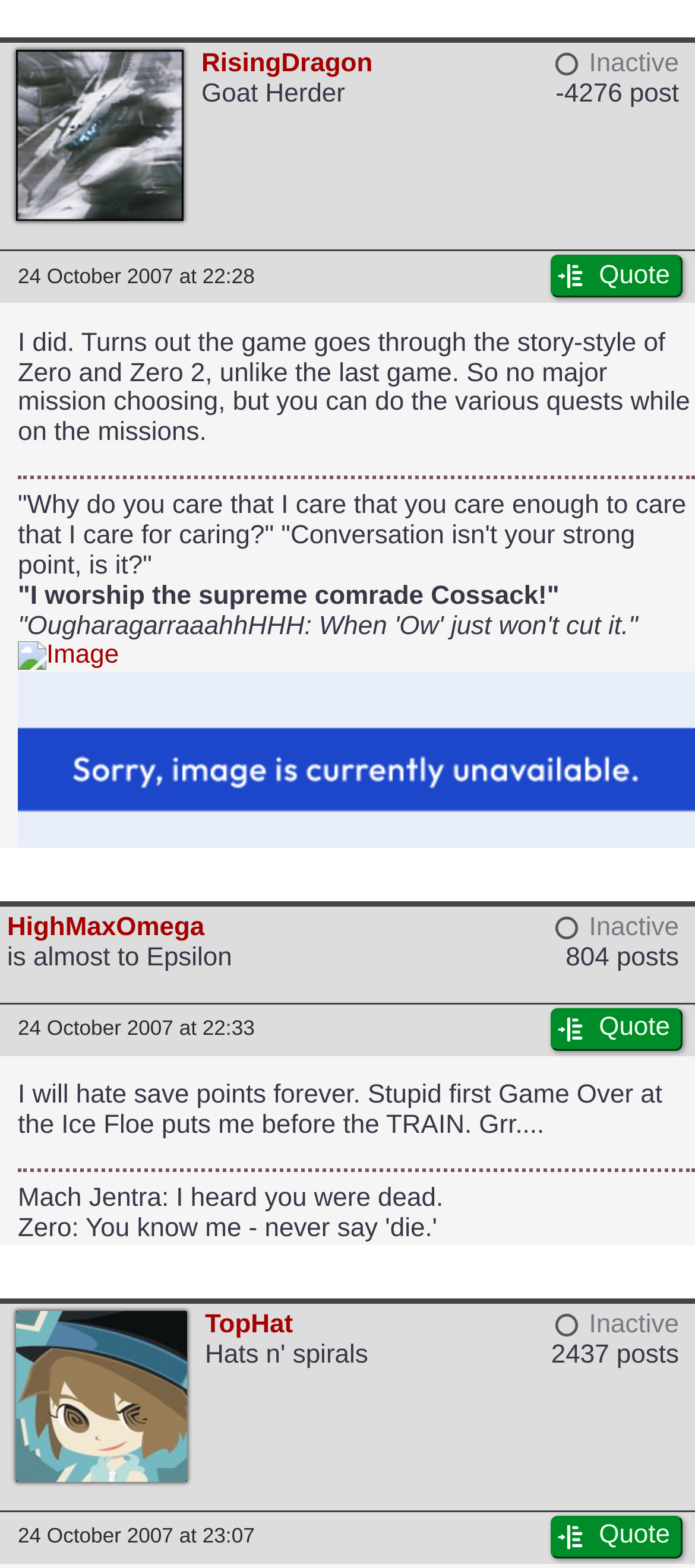Given the element description: "TopHat", predict the bounding box coordinates of this UI element. The coordinates must be four float numbers between 0 and 1, given as [left, top, right, bottom].

[0.295, 0.836, 0.422, 0.855]